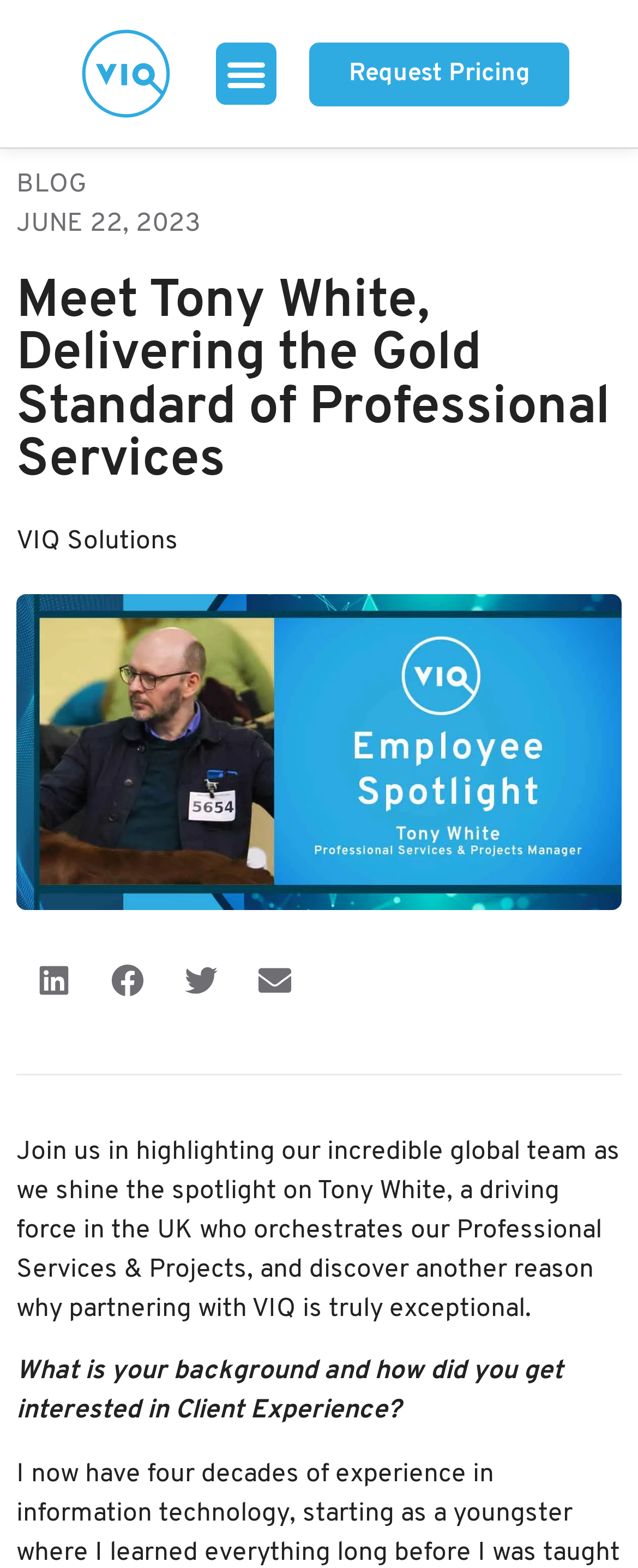What is the topic of the question being asked to Tony White?
Please provide a detailed and comprehensive answer to the question.

The static text 'What is your background and how did you get interested in Client Experience?' is a question being asked to Tony White, indicating that the topic of discussion is Client Experience.